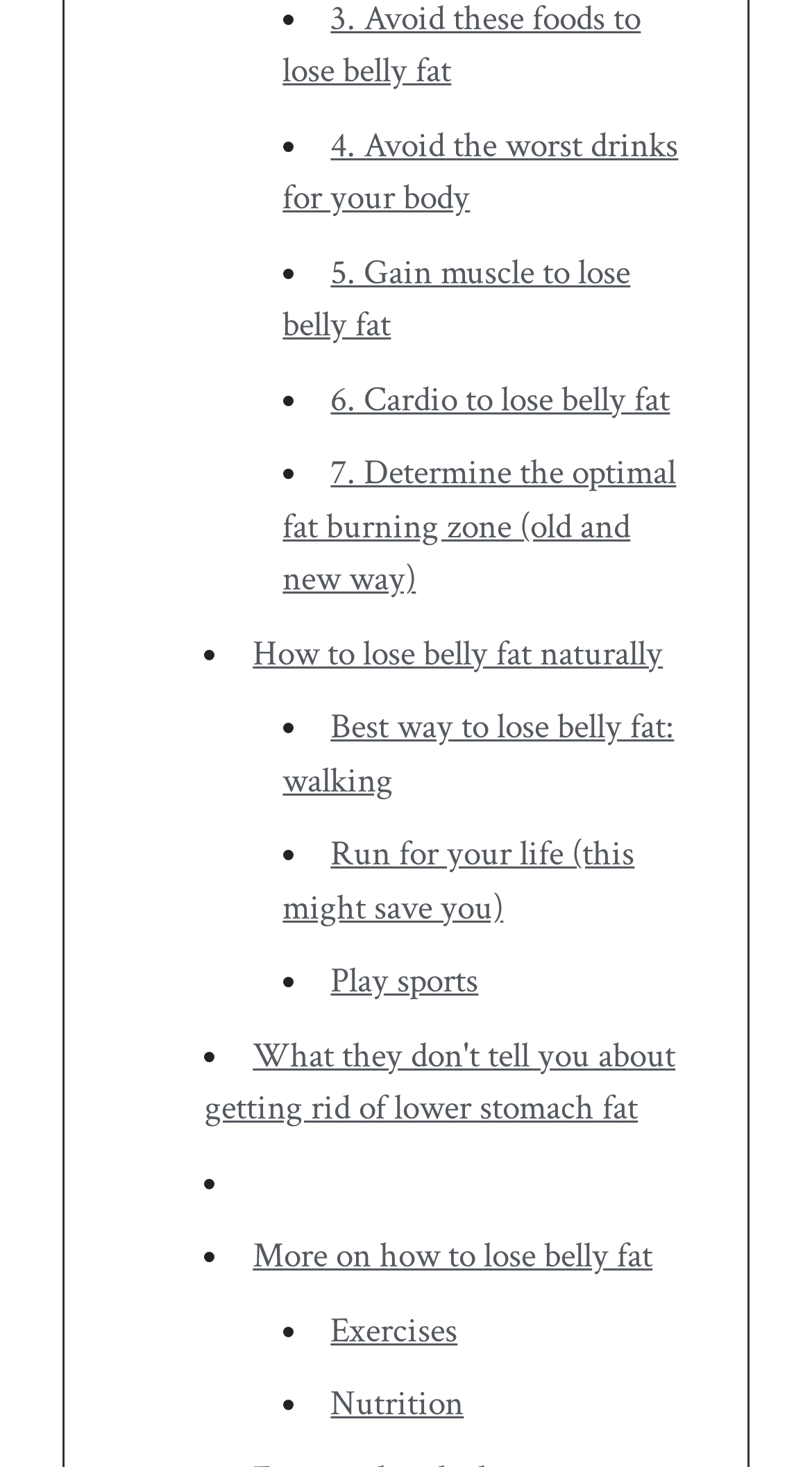What is the topic of the webpage?
Refer to the image and give a detailed answer to the query.

The webpage appears to be a list of articles or guides related to losing belly fat, with links to various topics such as exercises, nutrition, and tips for achieving this goal.